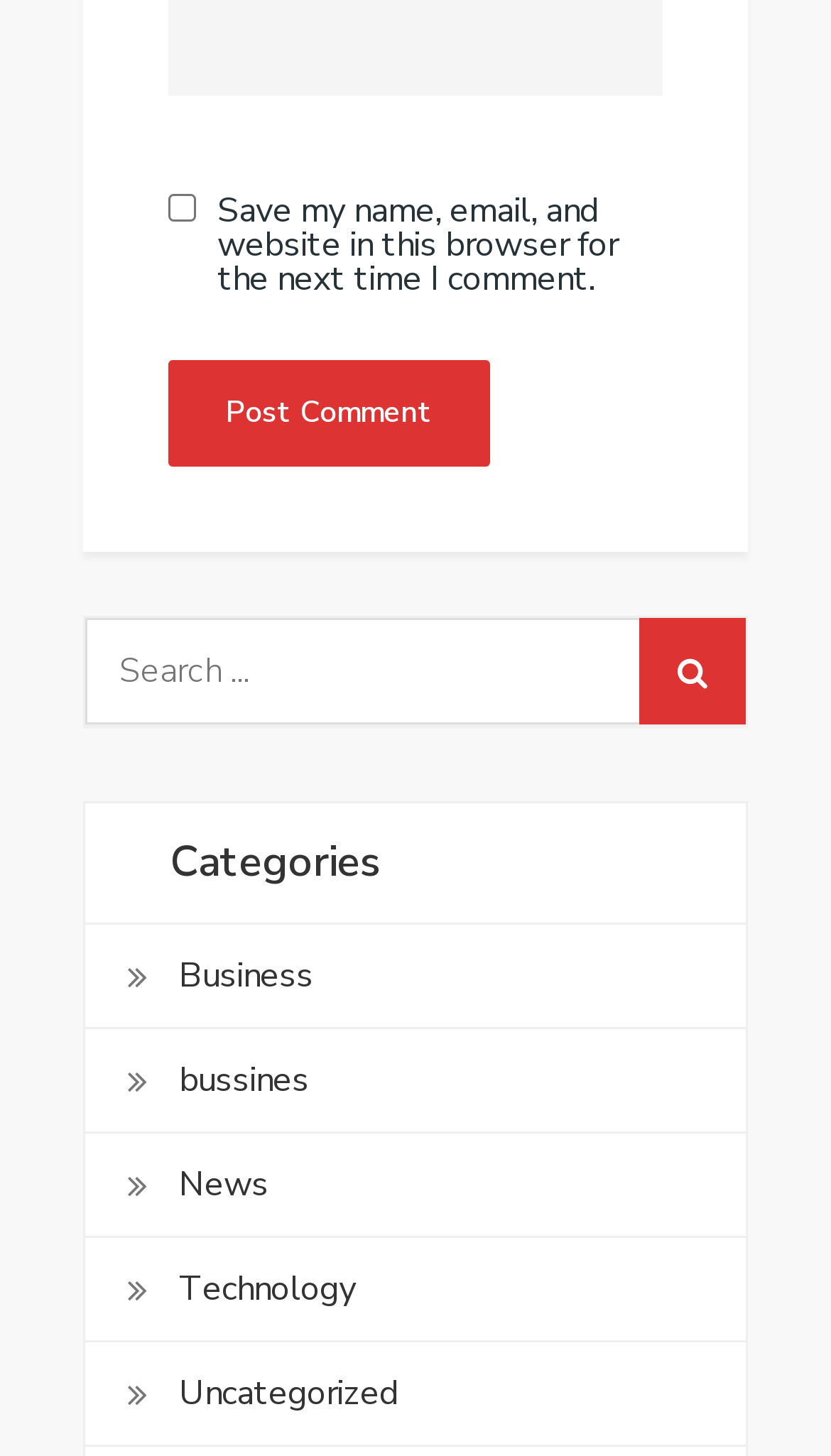Please determine the bounding box coordinates of the clickable area required to carry out the following instruction: "Search for something". The coordinates must be four float numbers between 0 and 1, represented as [left, top, right, bottom].

[0.103, 0.424, 0.897, 0.497]